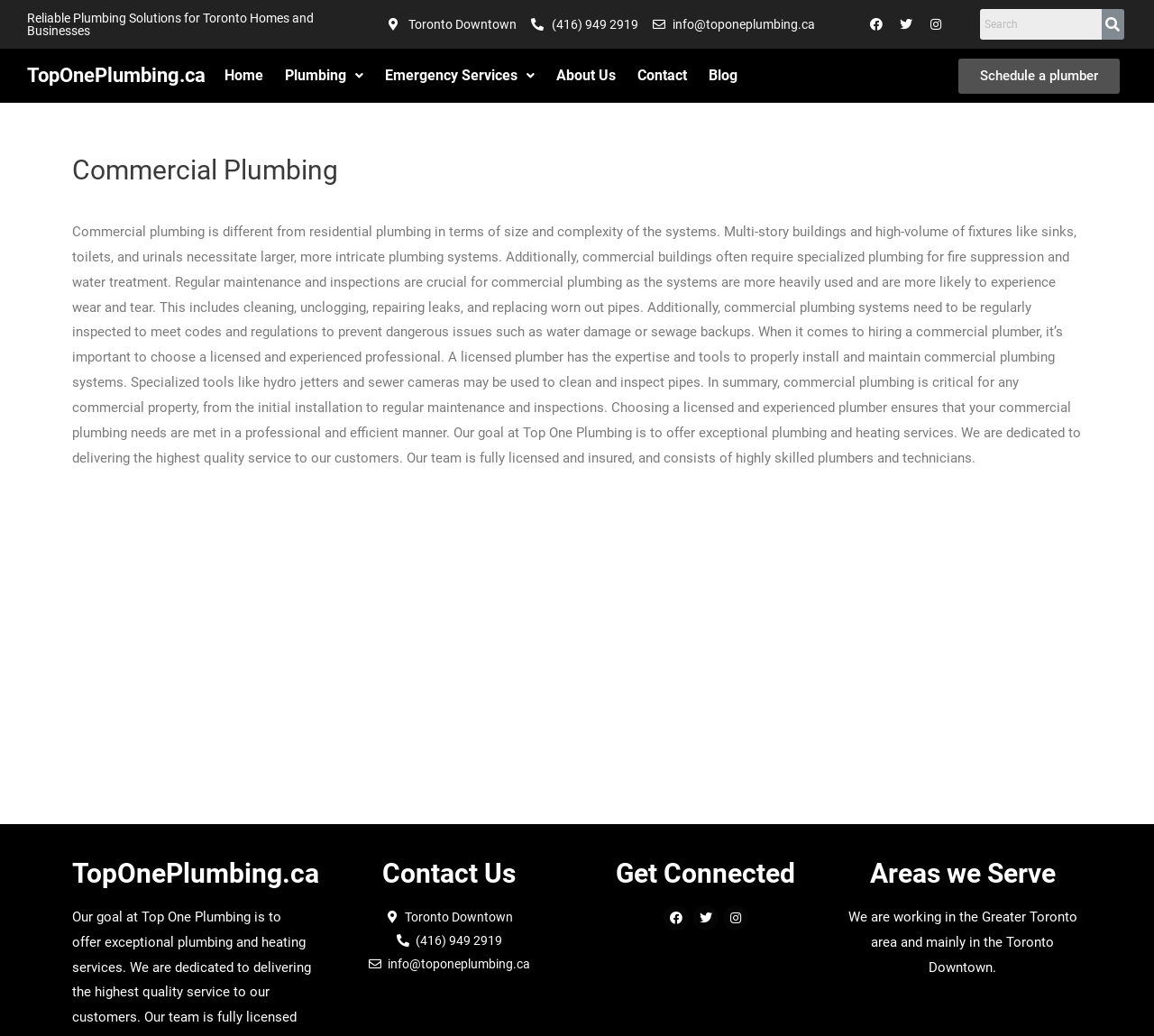Explain the webpage in detail, including its primary components.

The webpage is about Commercial Plumbing services provided by TopOnePlumbing.ca. At the top, there is a heading that reads "Reliable Plumbing Solutions for Toronto Homes and Businesses". Below this heading, there is a section with the company's contact information, including a phone number, email address, and social media links.

To the right of the contact information, there is a search bar with a tab list and a search button. Below the search bar, there is a navigation menu with links to different sections of the website, including "Home", "Plumbing", "Emergency Services", "About Us", "Contact", and "Blog".

The main content of the webpage is divided into three sections. The first section has a heading "Commercial Plumbing" and provides a detailed description of commercial plumbing, its differences from residential plumbing, and the importance of regular maintenance and inspections. This section also mentions the services provided by TopOnePlumbing.ca.

The second section has a heading "Contact Us" and provides the company's contact information again, including a phone number, email address, and social media links.

The third section has a heading "Get Connected" and lists the company's social media links again. Below this section, there is another section with a heading "Areas we Serve" and a brief description of the areas served by the company, including the Greater Toronto area and Toronto Downtown.

Throughout the webpage, there are several links to other sections of the website, including the company's homepage, plumbing services, and blog. There are also several instances of the company's logo and name, "TopOnePlumbing.ca", which serves as a link to the homepage.